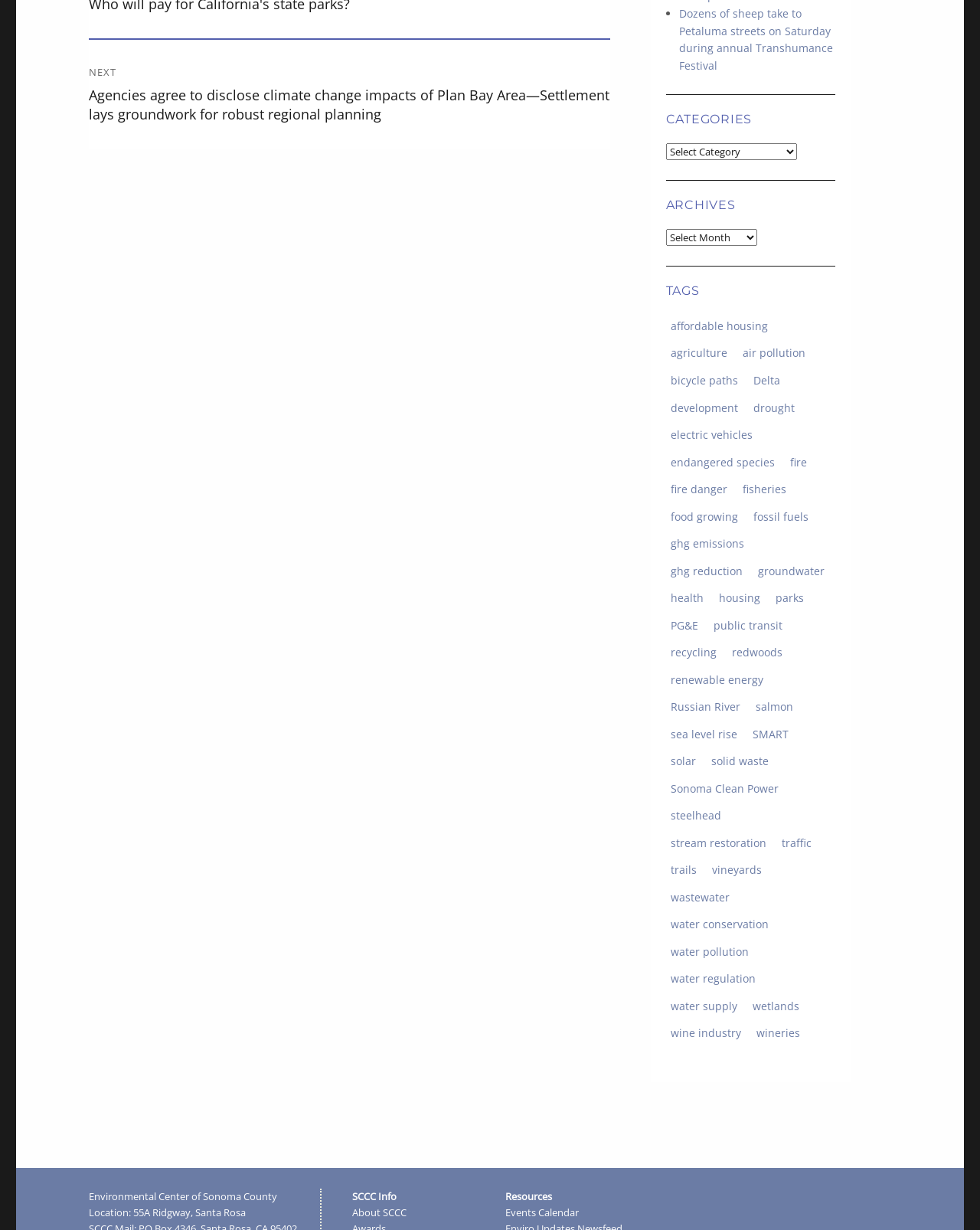Determine the bounding box for the described HTML element: "aria-label="Facebook Social Link"". Ensure the coordinates are four float numbers between 0 and 1 in the format [left, top, right, bottom].

None